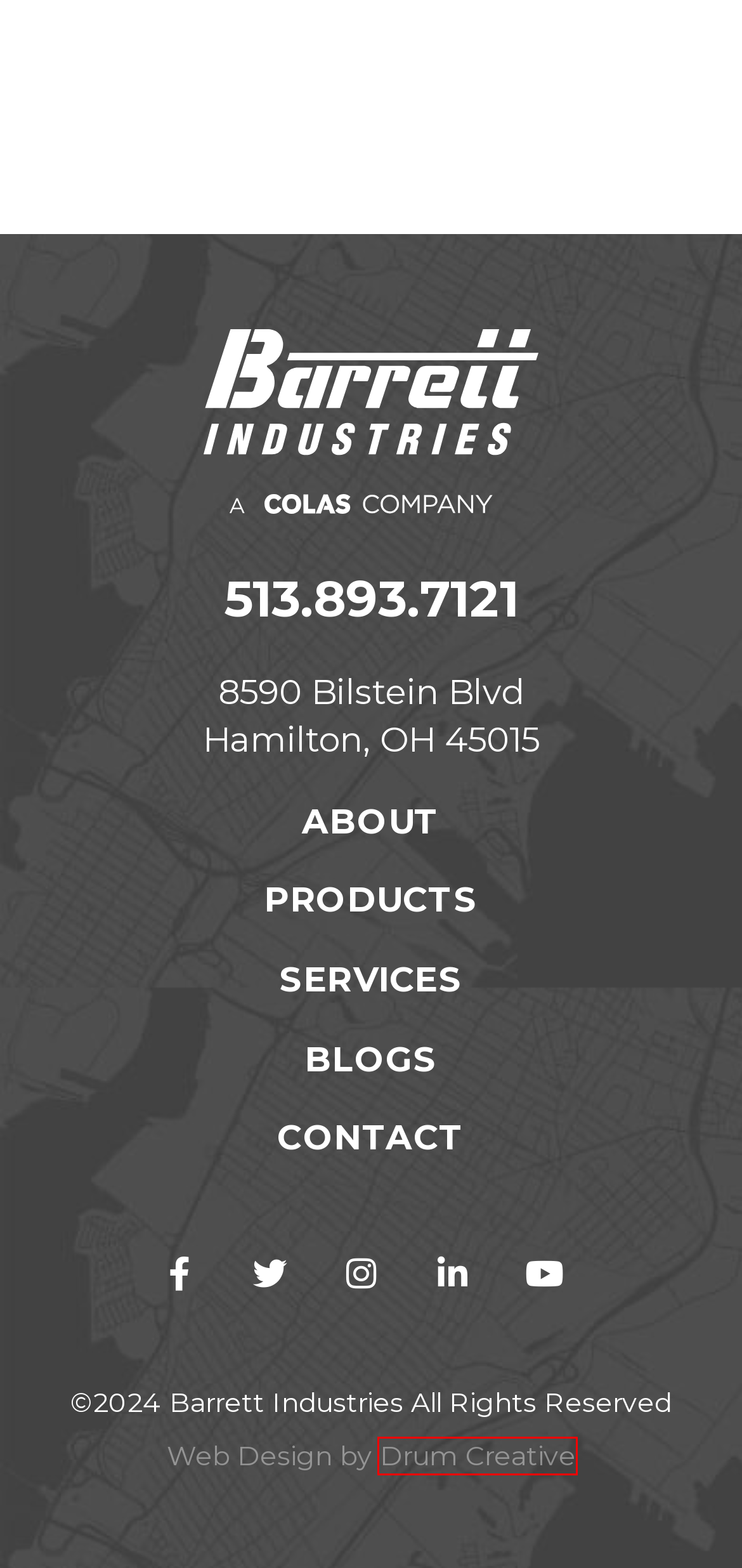Look at the screenshot of a webpage with a red bounding box and select the webpage description that best corresponds to the new page after clicking the element in the red box. Here are the options:
A. Blog - Barrett Industries
B. Careers - Barrett Industries
C. An Olympic Town Receives a Makeover (2021) - Barrett Industries
D. About Us - Barrett Industries
E. Digital Marketing Agency Greenville SC | Drum Creative
F. Altoona Water Authority Project (2021) - Barrett Industries
G. Infrastructure Construction Services - Barrett Industries
H. Road Construction Products - Barrett Industries

E